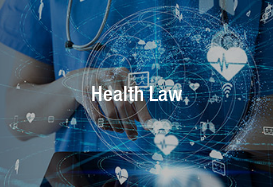Deliver an in-depth description of the image, highlighting major points.

The image showcases a health professional interacting with a tablet, set against a high-tech backdrop filled with digital symbols representing healthcare data. The overlay includes icons such as heart symbols and various digital interfaces, emphasizing the integration of technology in health law. This illustration captures the intersection of healthcare and legal frameworks, highlighting the importance of legal guidance in navigating healthcare regulations and compliance. The framing of the text "Health Law" in the center reinforces the focal theme, making it clear that this is a domain where legal expertise is increasingly vital in the modern, digital age of healthcare.